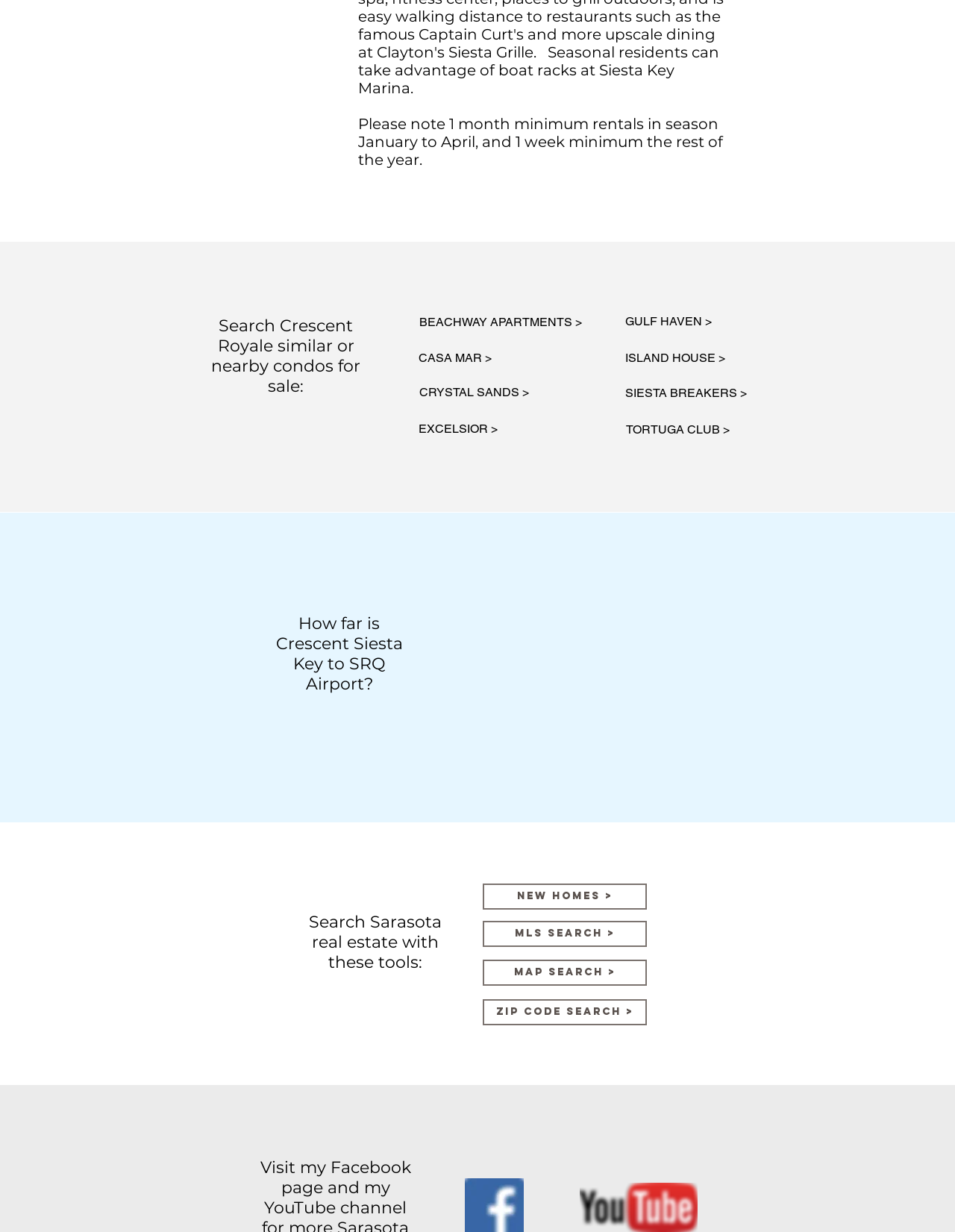From the webpage screenshot, predict the bounding box coordinates (top-left x, top-left y, bottom-right x, bottom-right y) for the UI element described here: TORTUGA CLUB >

[0.655, 0.342, 0.764, 0.356]